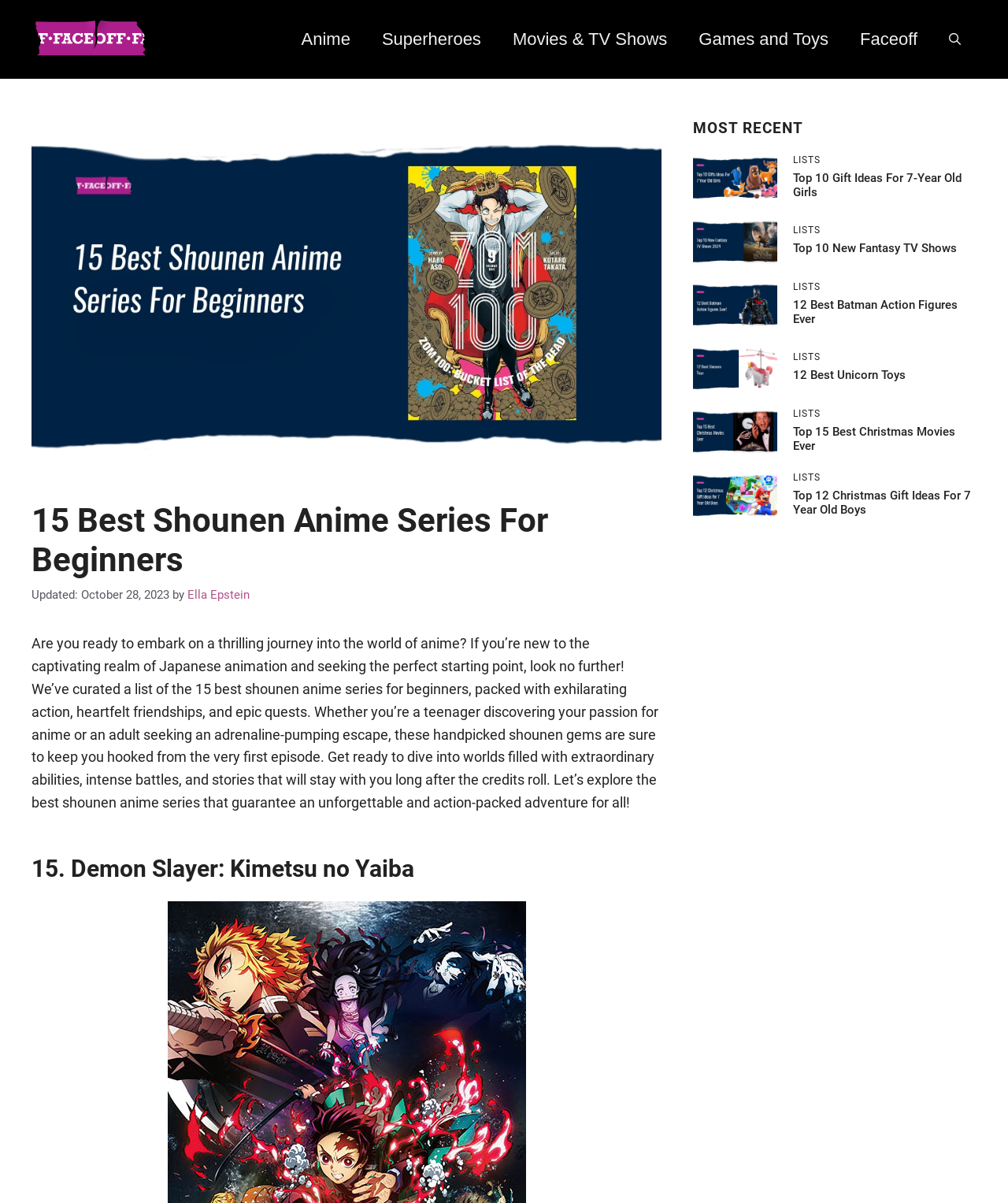Generate a thorough description of the webpage.

This webpage is about discovering the best shounen anime series for beginners. At the top, there is a banner with a link to "Faceoff" and a navigation menu with links to various categories such as "Anime", "Superheroes", "Movies & TV Shows", and "Games and Toys". Below the navigation menu, there is a large image related to the topic of shounen anime series.

The main content of the webpage is divided into two sections. The first section is an introduction to the topic, which includes a heading, a brief description, and a time stamp indicating when the article was updated. The description invites readers to explore the world of anime and promises an action-packed adventure.

The second section is a list of recommended shounen anime series, with each item having a heading, a link, and an image. The list is not numbered, but it appears to be a curated selection of 15 anime series. The items are arranged in a grid-like pattern, with three columns and multiple rows.

To the right of the main content, there is a sidebar with a heading "MOST RECENT" and a list of links to other articles, each with an image and a brief description. The articles appear to be related to gift ideas, fantasy TV shows, and Batman action figures.

Overall, the webpage is designed to provide an engaging and informative experience for readers interested in shounen anime series and related topics.